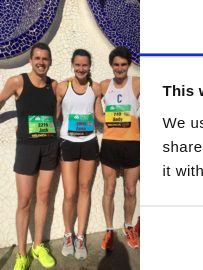What is the weather condition on the race day?
Examine the image and give a concise answer in one word or a short phrase.

Sunny